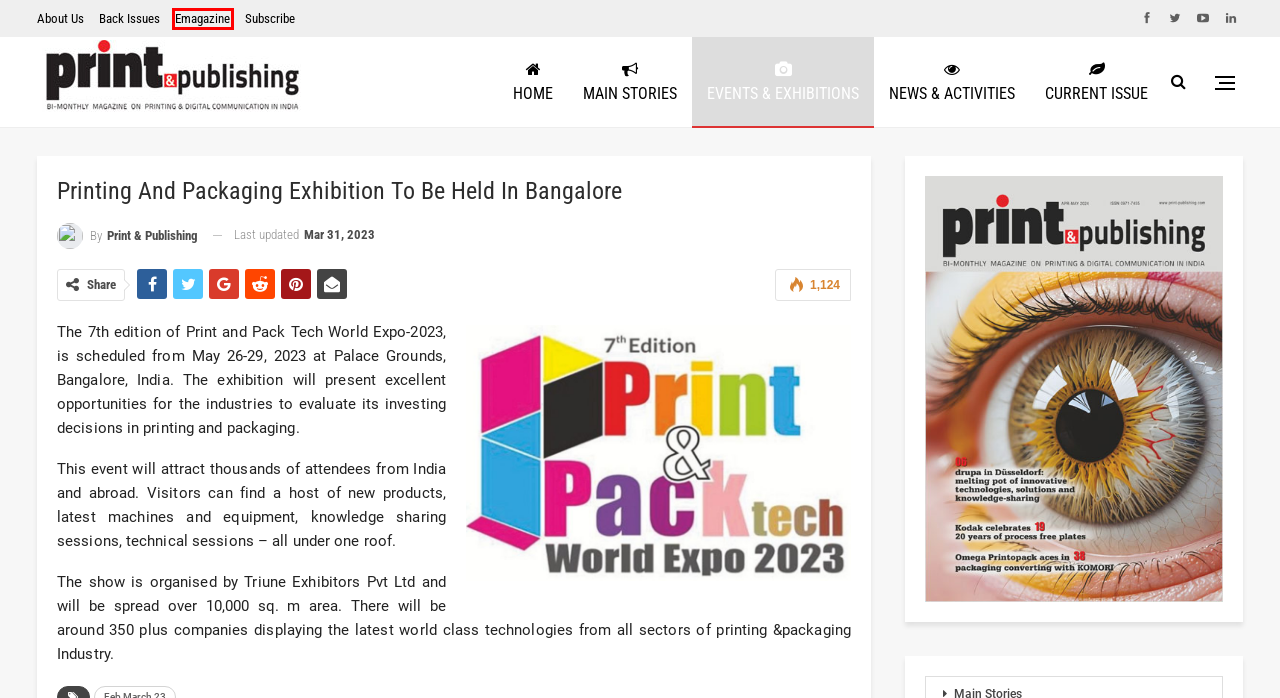You have a screenshot of a webpage with a red bounding box highlighting a UI element. Your task is to select the best webpage description that corresponds to the new webpage after clicking the element. Here are the descriptions:
A. Print & Publishing - S Media Group
B. April May 2024 - Print & Publishing
C. Main Stories Archives - Print & Publishing
D. About Us - Print & Publishing
E. Table of Contents Archives - Print & Publishing
F. Print & Publishing, Author at Print & Publishing
G. News & Activities Archives - Print & Publishing
H. Print & Publishing, Magazine on Printed and Digital Communications

A